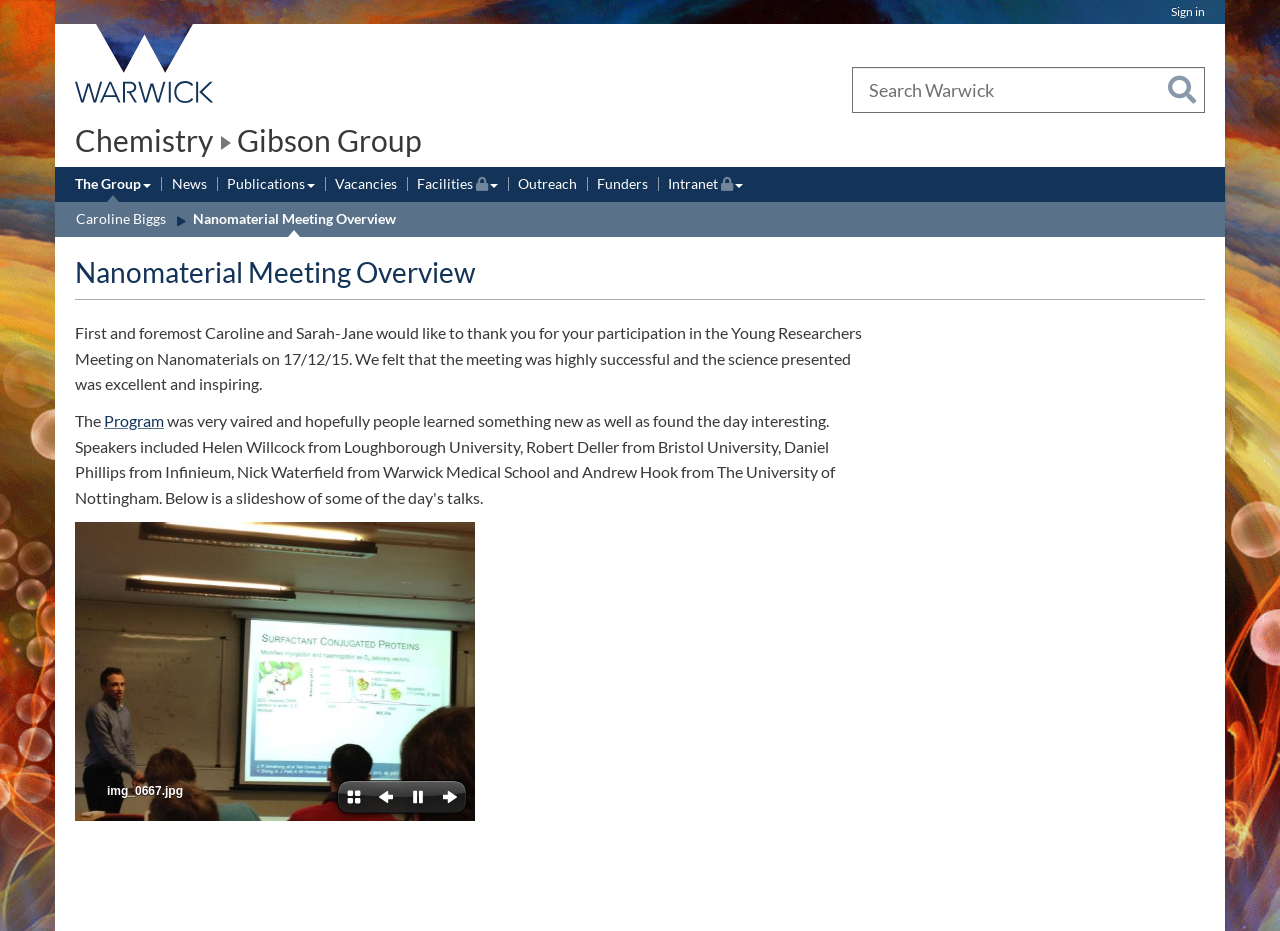Please locate the bounding box coordinates of the element that should be clicked to complete the given instruction: "Visit the University of Warwick homepage".

[0.051, 0.026, 0.176, 0.112]